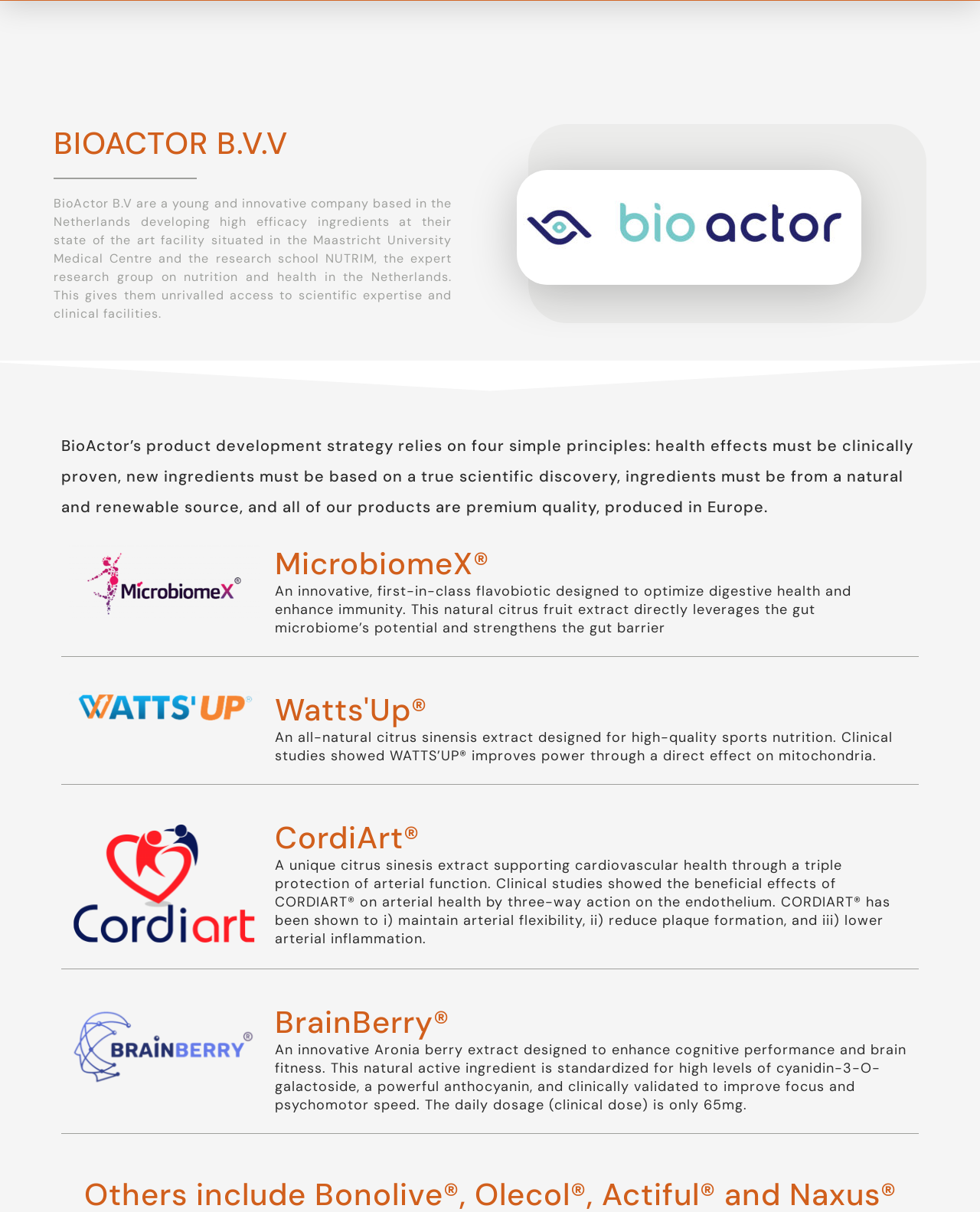Specify the bounding box coordinates (top-left x, top-left y, bottom-right x, bottom-right y) of the UI element in the screenshot that matches this description: Linkedin

[0.907, 0.011, 0.935, 0.033]